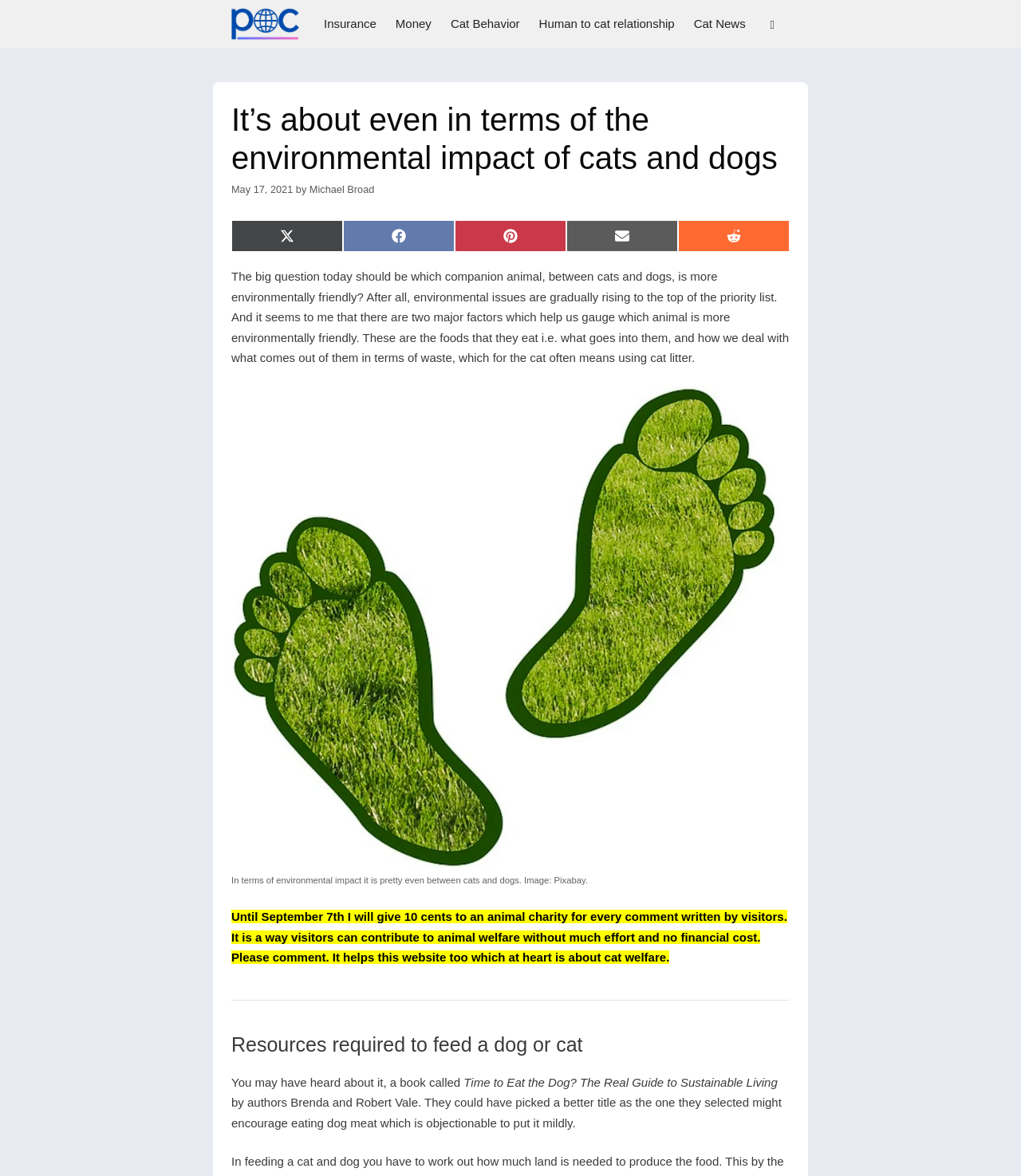Who is the author of the article?
Analyze the image and provide a thorough answer to the question.

The author of the article can be determined by reading the byline 'by Michael Broad' below the heading of the article.